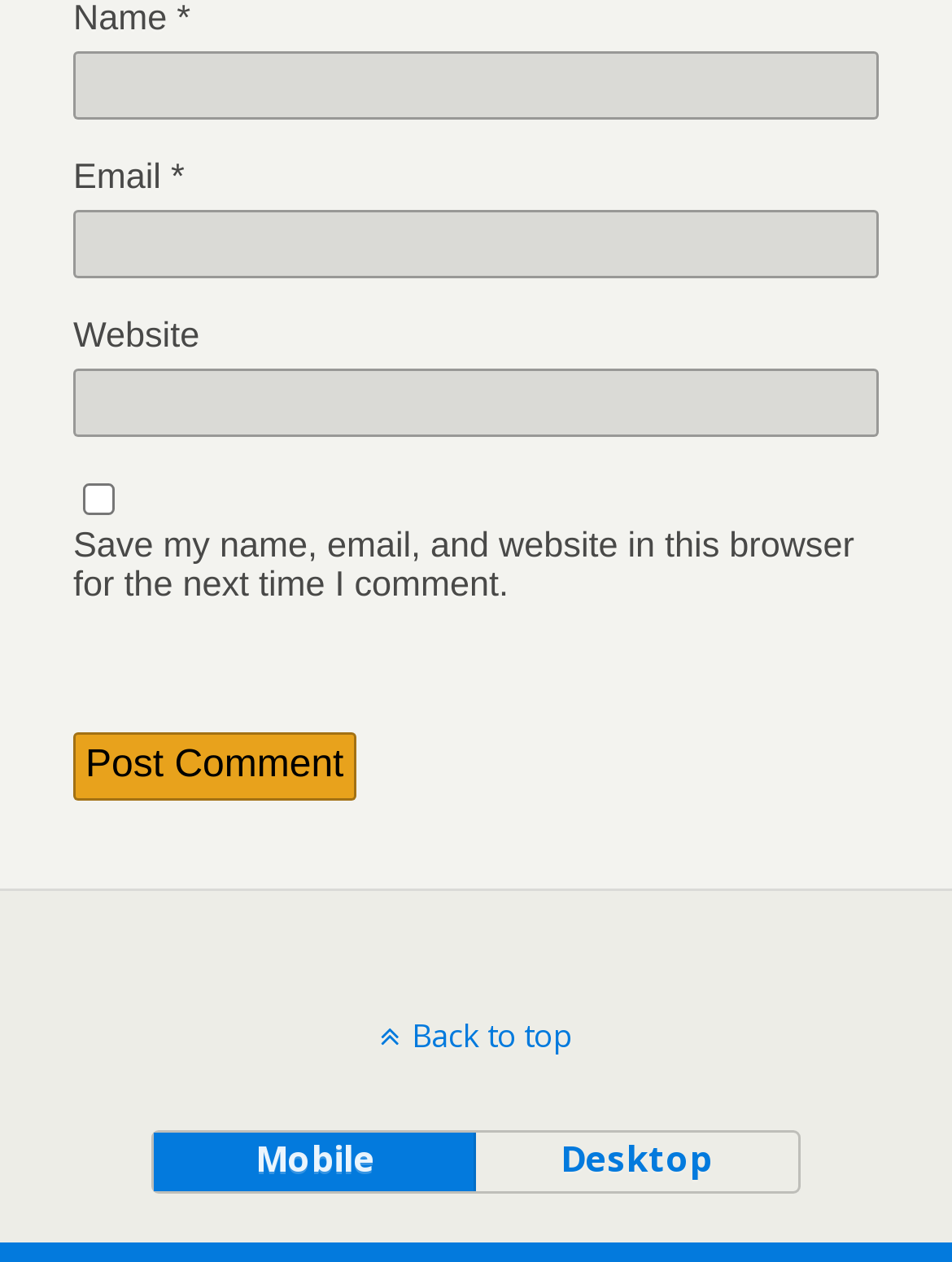Pinpoint the bounding box coordinates of the clickable element needed to complete the instruction: "Enter your name". The coordinates should be provided as four float numbers between 0 and 1: [left, top, right, bottom].

[0.077, 0.041, 0.923, 0.095]